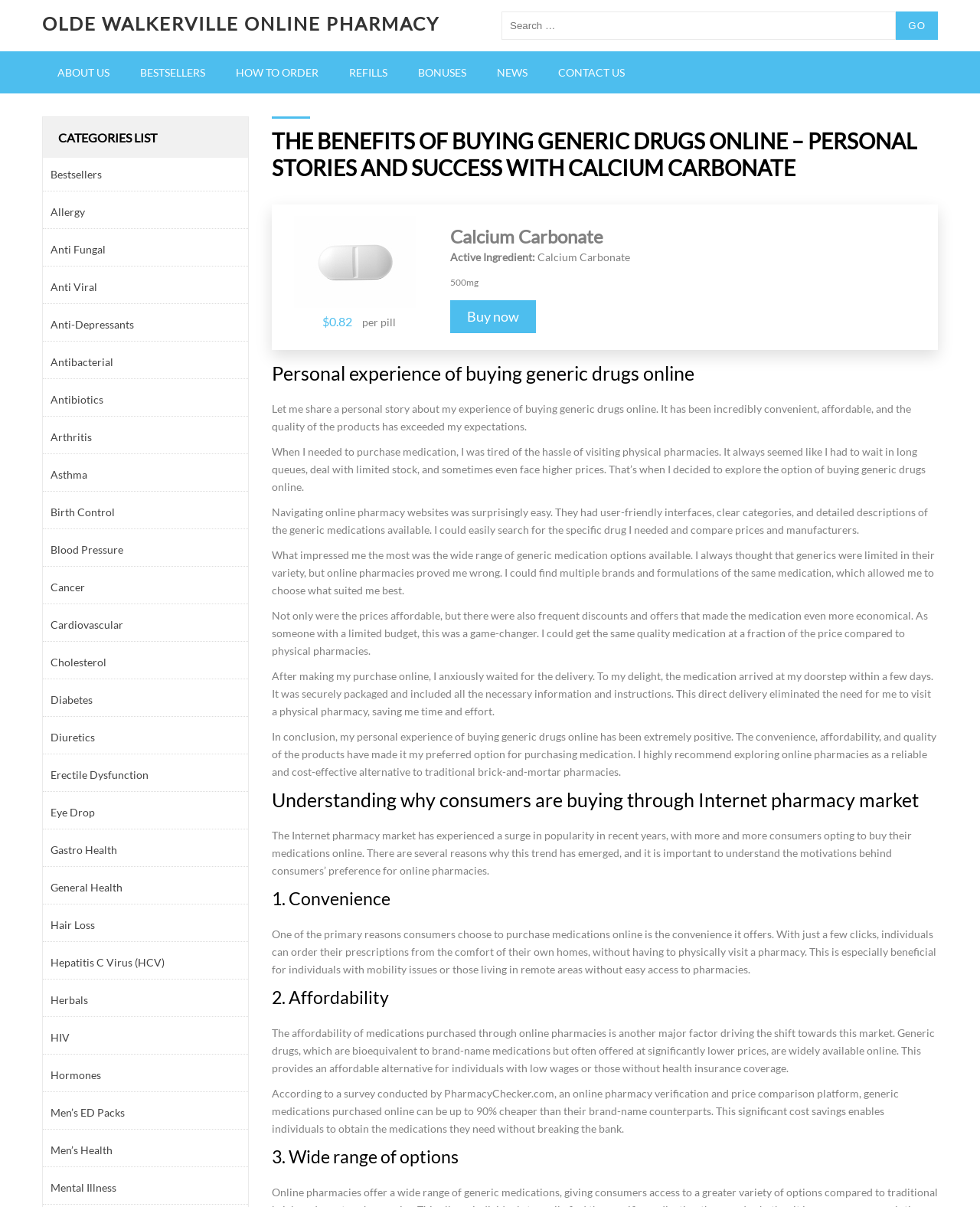How many categories are listed on the webpage?
Refer to the image and answer the question using a single word or phrase.

30